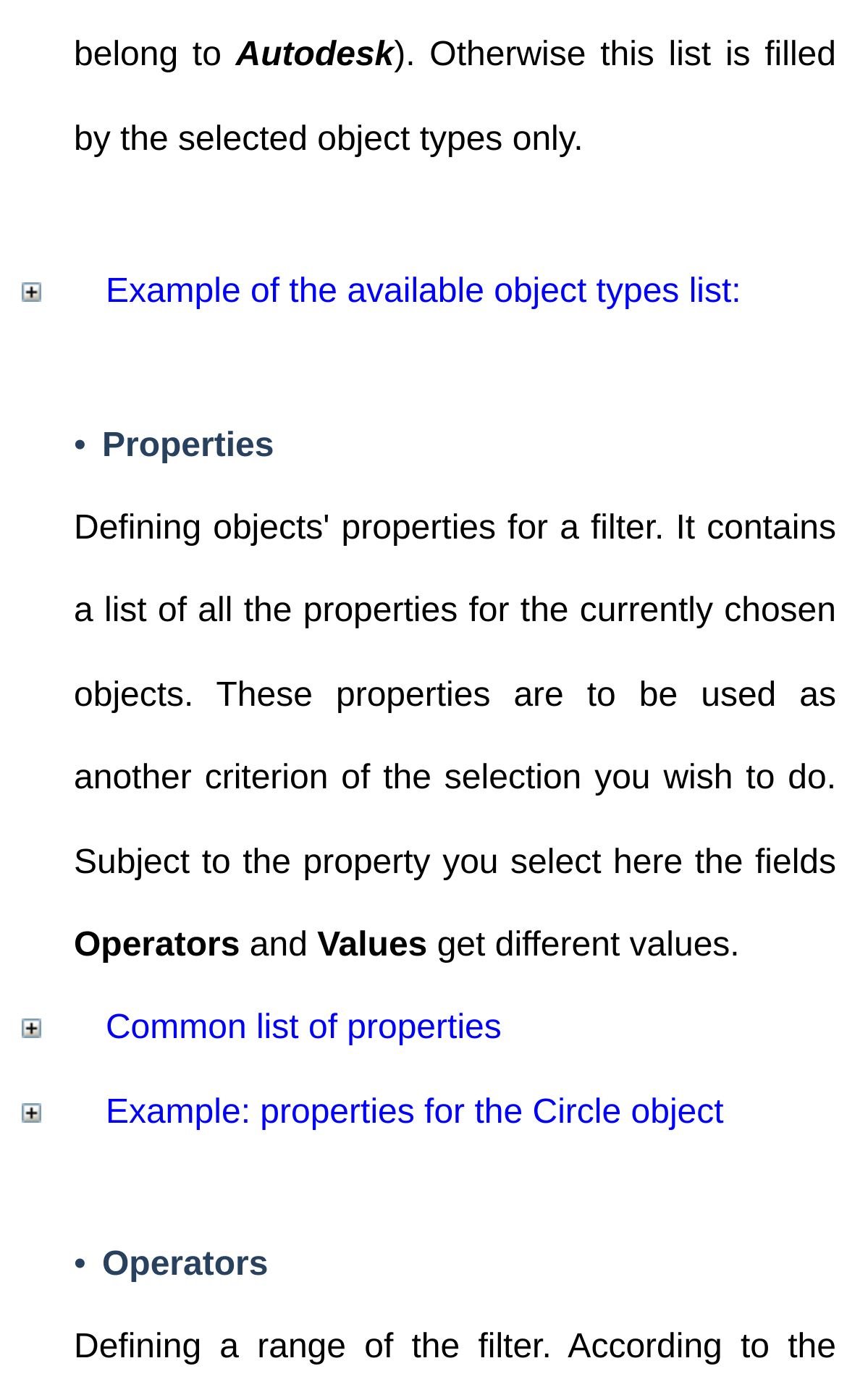Respond to the question with just a single word or phrase: 
What is the purpose of the webpage based on its content?

Displaying object types and properties